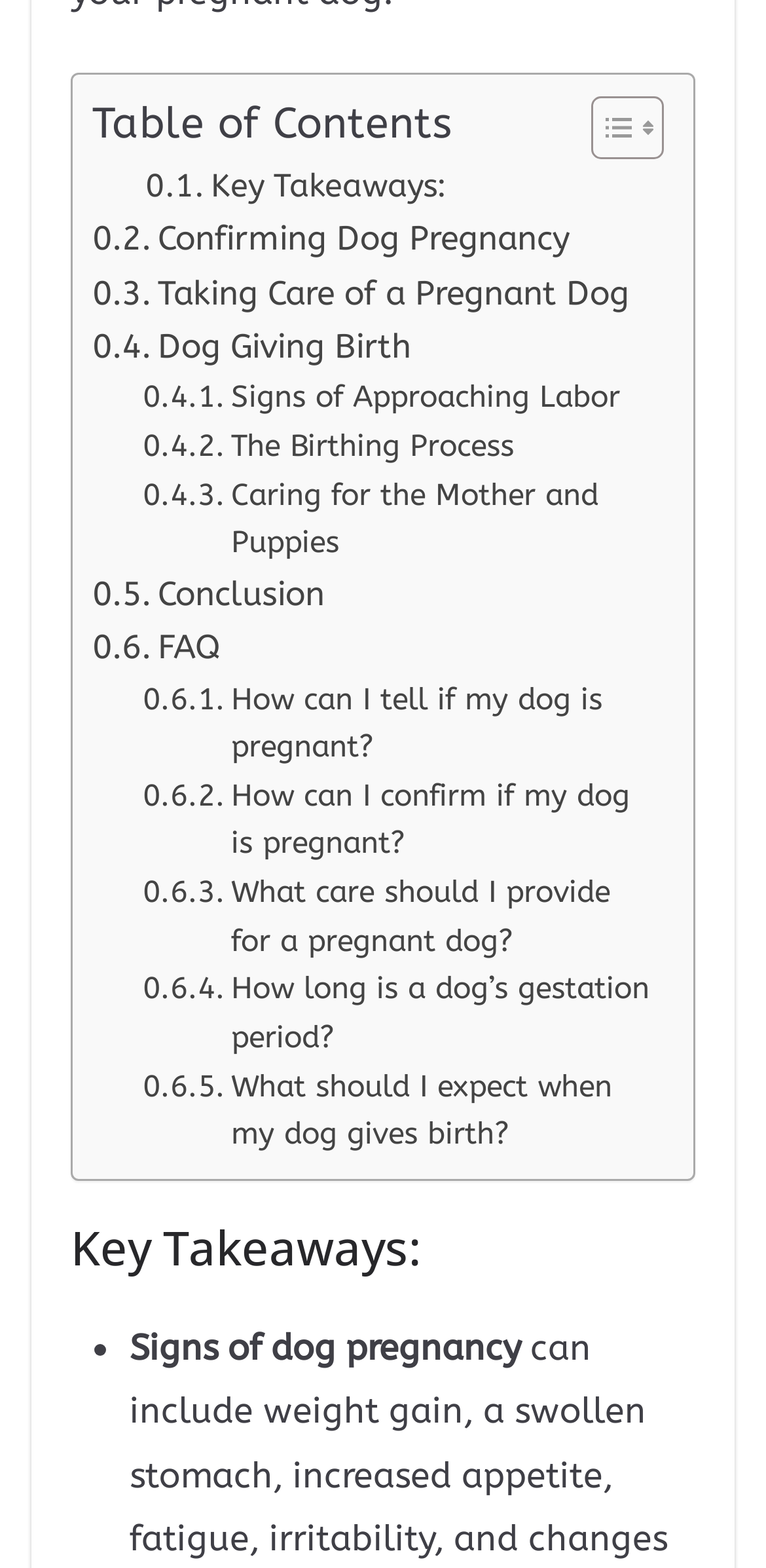What is the purpose of the toggle button? Look at the image and give a one-word or short phrase answer.

Toggle Table of Content